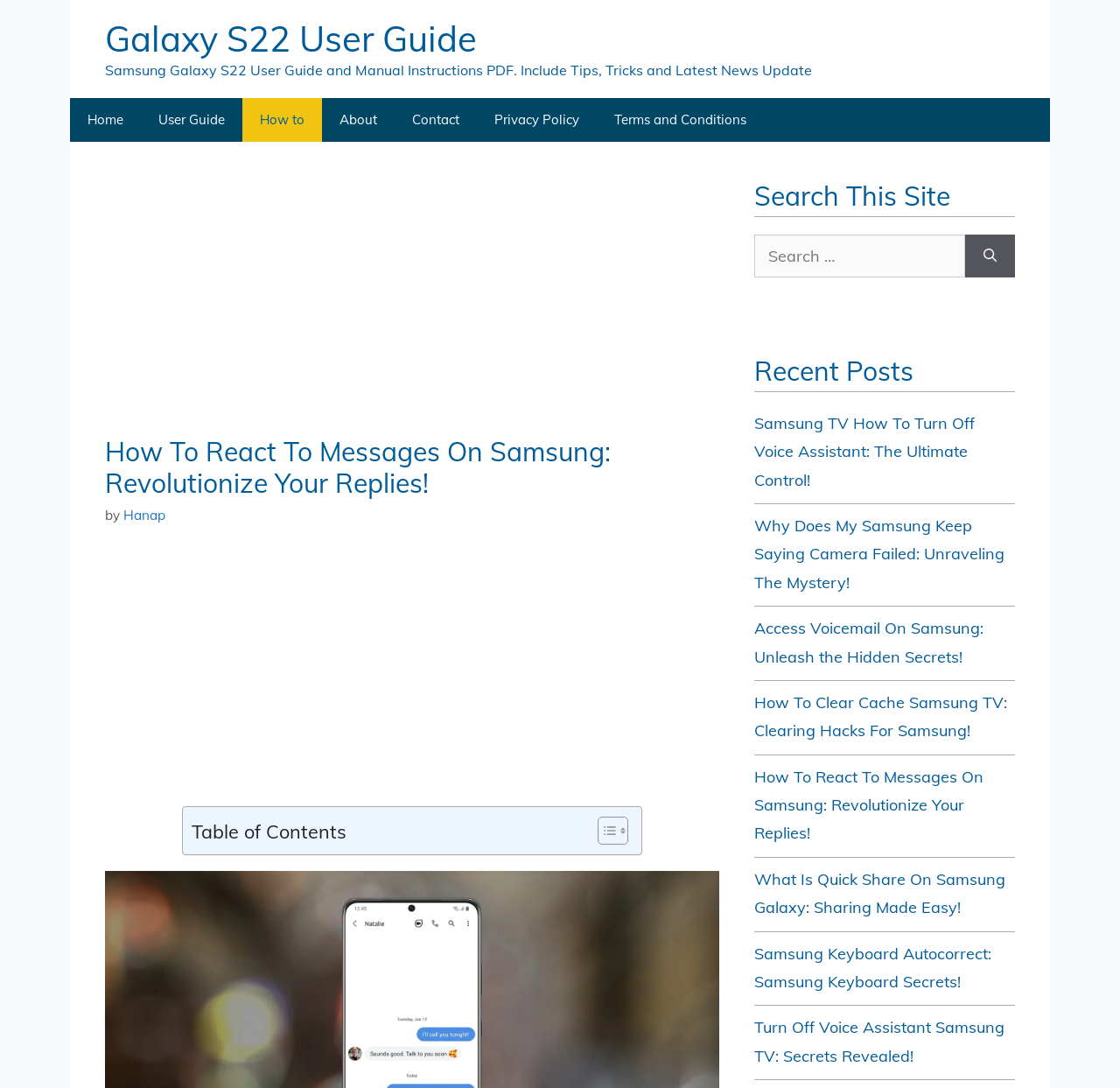Please locate the bounding box coordinates of the element's region that needs to be clicked to follow the instruction: "Read the 'How To React To Messages On Samsung' article". The bounding box coordinates should be provided as four float numbers between 0 and 1, i.e., [left, top, right, bottom].

[0.094, 0.401, 0.642, 0.459]